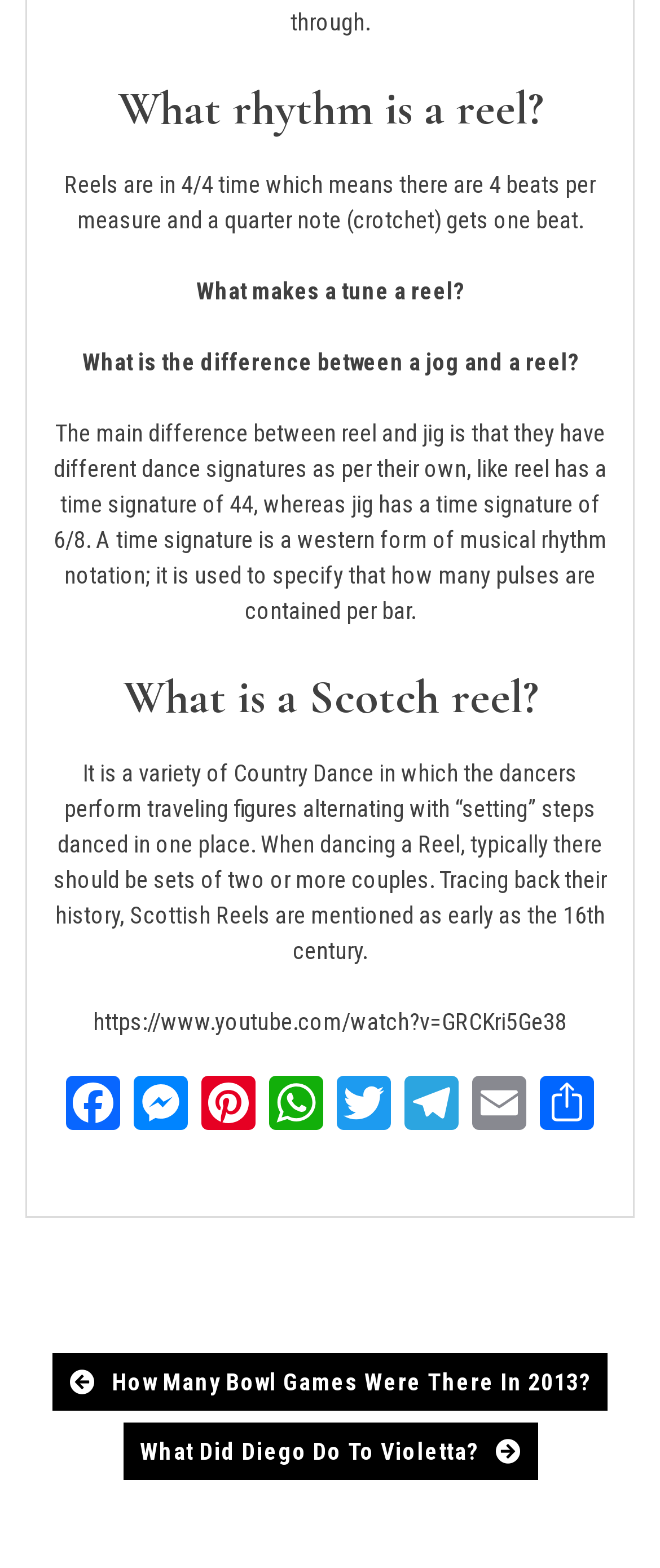Can you show the bounding box coordinates of the region to click on to complete the task described in the instruction: "Go to the next post"?

[0.08, 0.863, 0.92, 0.9]